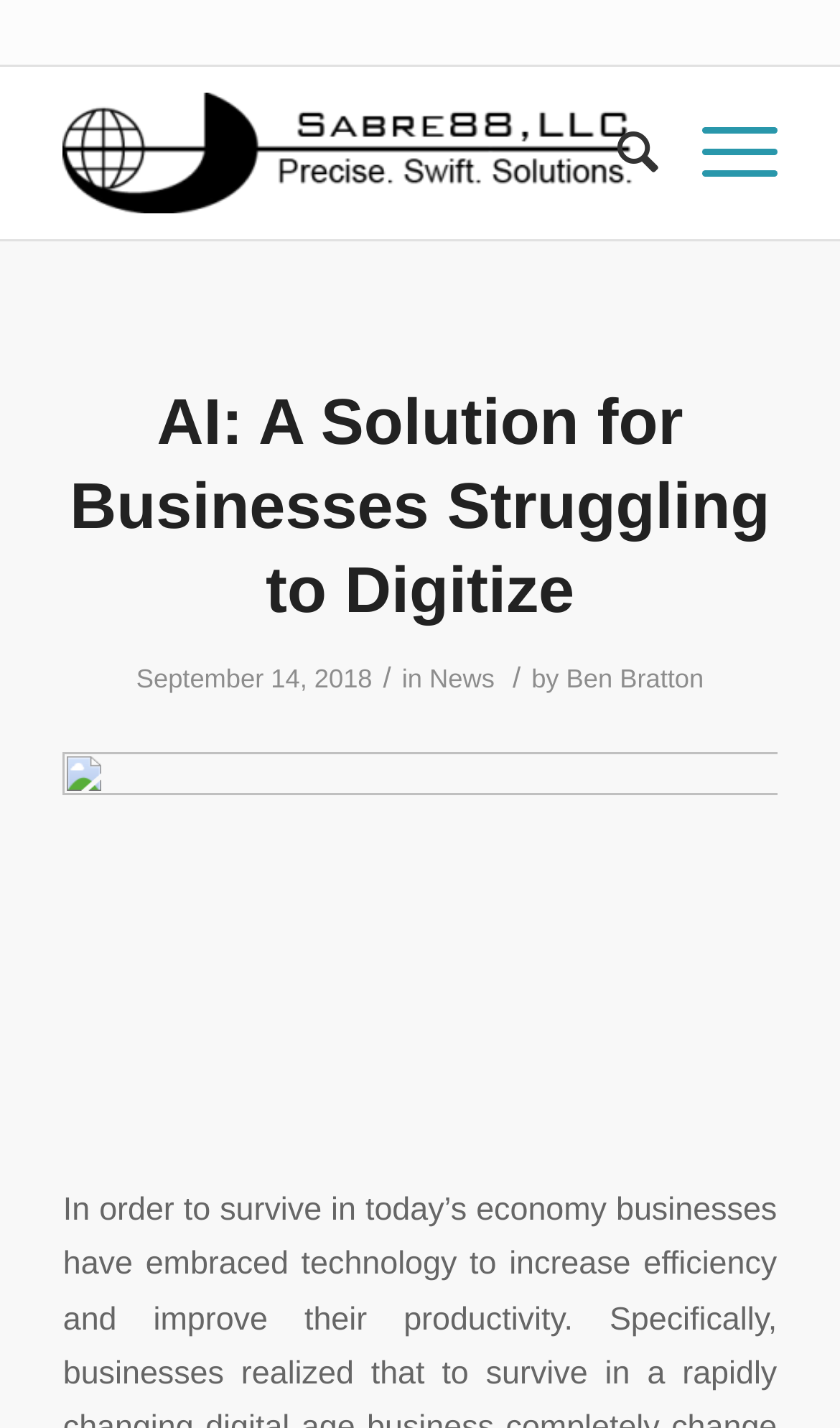Identify the bounding box of the UI element that matches this description: "Ben Bratton".

[0.674, 0.465, 0.838, 0.486]